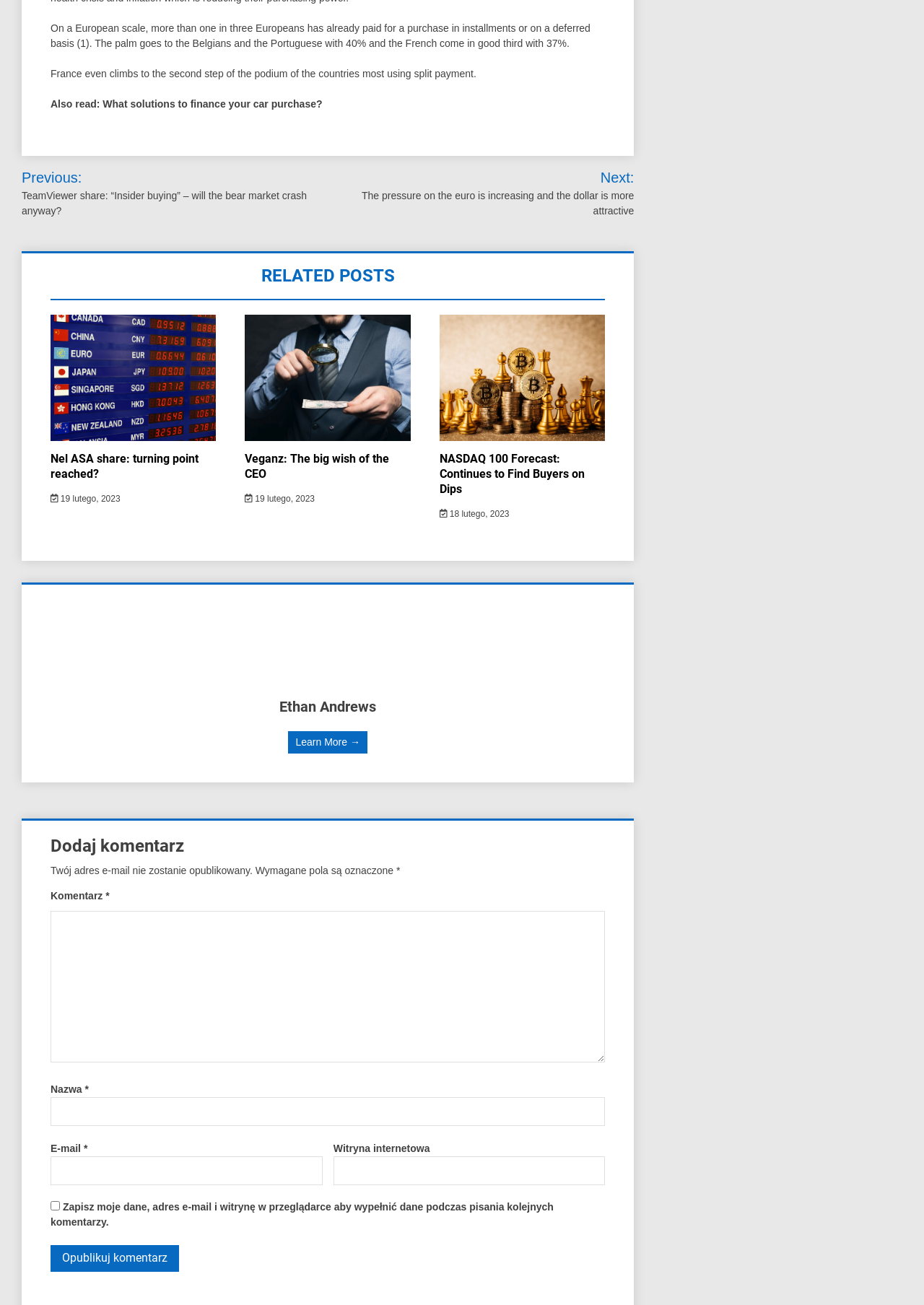Pinpoint the bounding box coordinates of the element you need to click to execute the following instruction: "Enter a comment". The bounding box should be represented by four float numbers between 0 and 1, in the format [left, top, right, bottom].

[0.055, 0.698, 0.655, 0.814]